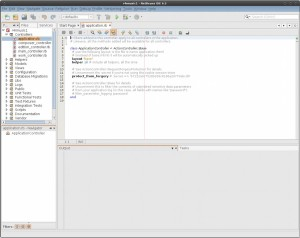Outline with detail what the image portrays.

The image depicts a screen capture of the NetBeans Integrated Development Environment (IDE) running on a Debian operating system. The IDE is prominently displaying its project structure on the left side, showcasing a hierarchical view of the files and packages within a Java project. In the central area, an open Java file is visible, with code snippets featured prominently, suggesting an active coding session.

On the top of the interface, the traditional menu bar can be seen, featuring common IDE functionalities such as file management, version control, and project settings. The overall layout reflects a clean and user-friendly design typical of modern IDEs, emphasizing ease of navigation and coding efficiency.

This image effectively illustrates the tools available for Java development, highlighting features like code coloring and automatic method lookup, which contribute to an enhanced coding experience. It serves as a visual reference for users familiar with coding in NetBeans or those interested in exploring IDE options for programming in Java on a Linux platform.